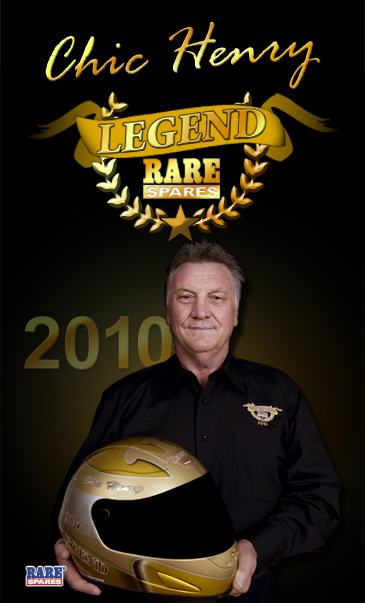What is the color of the background?
Please answer the question as detailed as possible based on the image.

The background of the image is a rich black, which enhances the golden accents and draws attention to Chic Henry's proud expression, making it a fitting tribute to a revered motorsport legend.